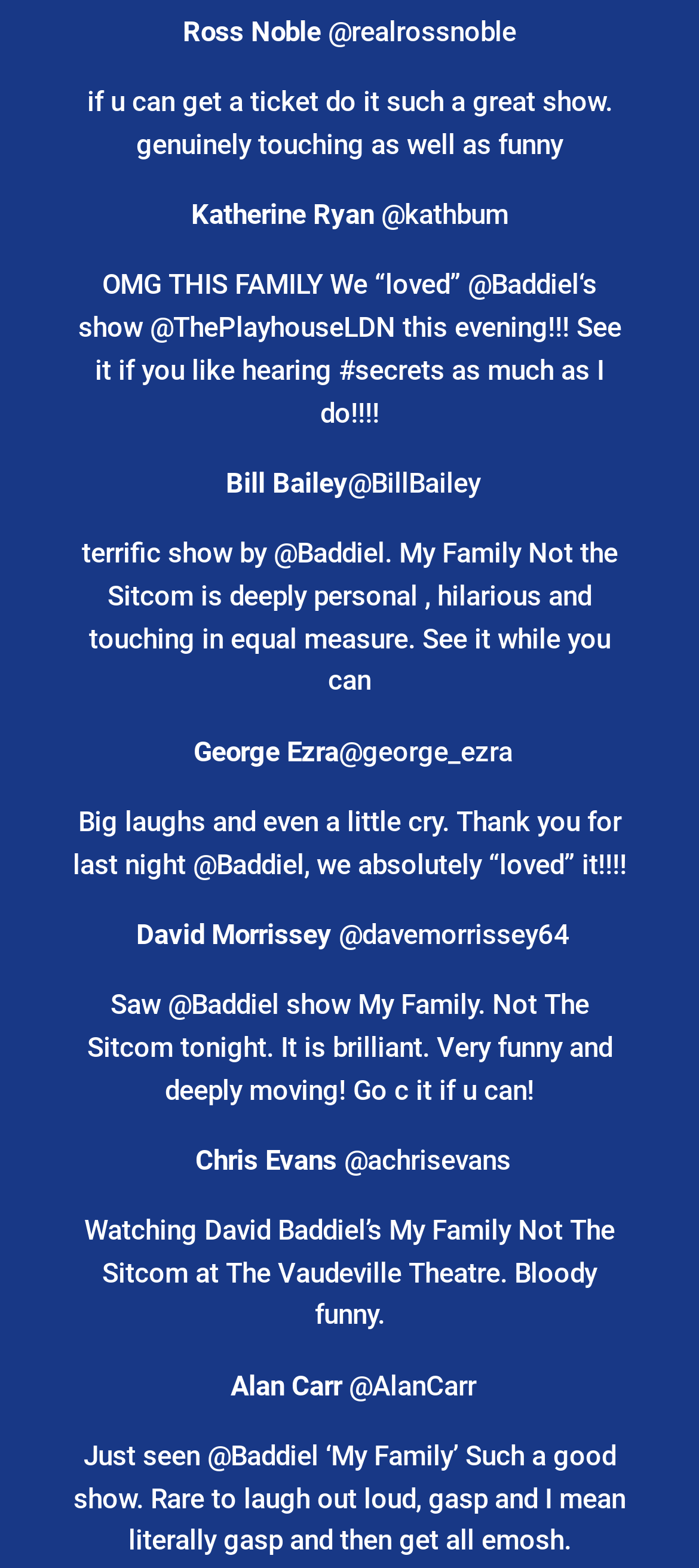Please specify the bounding box coordinates of the clickable region necessary for completing the following instruction: "View Ross Noble's profile". The coordinates must consist of four float numbers between 0 and 1, i.e., [left, top, right, bottom].

[0.262, 0.01, 0.459, 0.031]